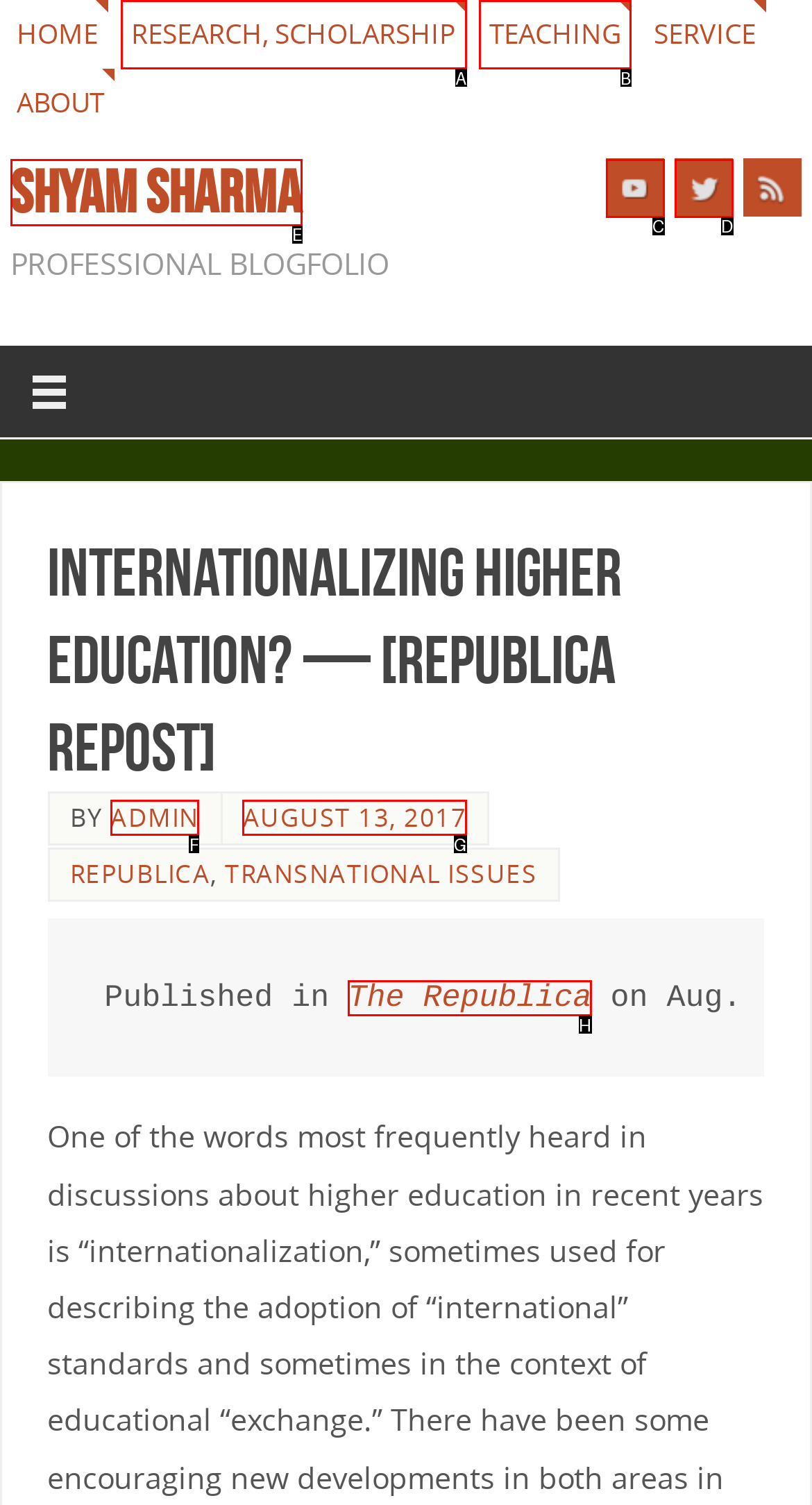Decide which HTML element to click to complete the task: visit shyam sharma's profile Provide the letter of the appropriate option.

E